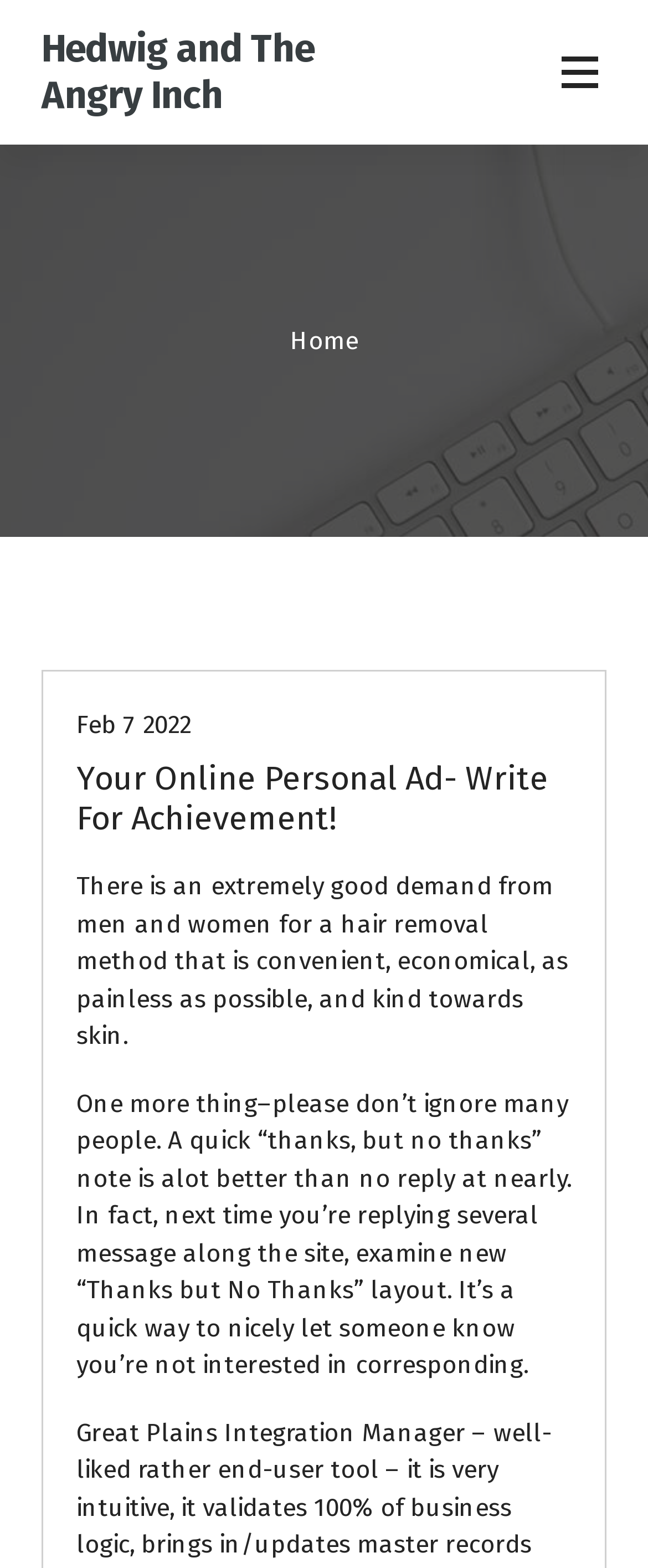Look at the image and give a detailed response to the following question: What is the category of the article?

I found a link element with the text 'Miscellaneous' at coordinates [0.118, 0.388, 0.374, 0.409]. This text appears to be a category or tag for the article.